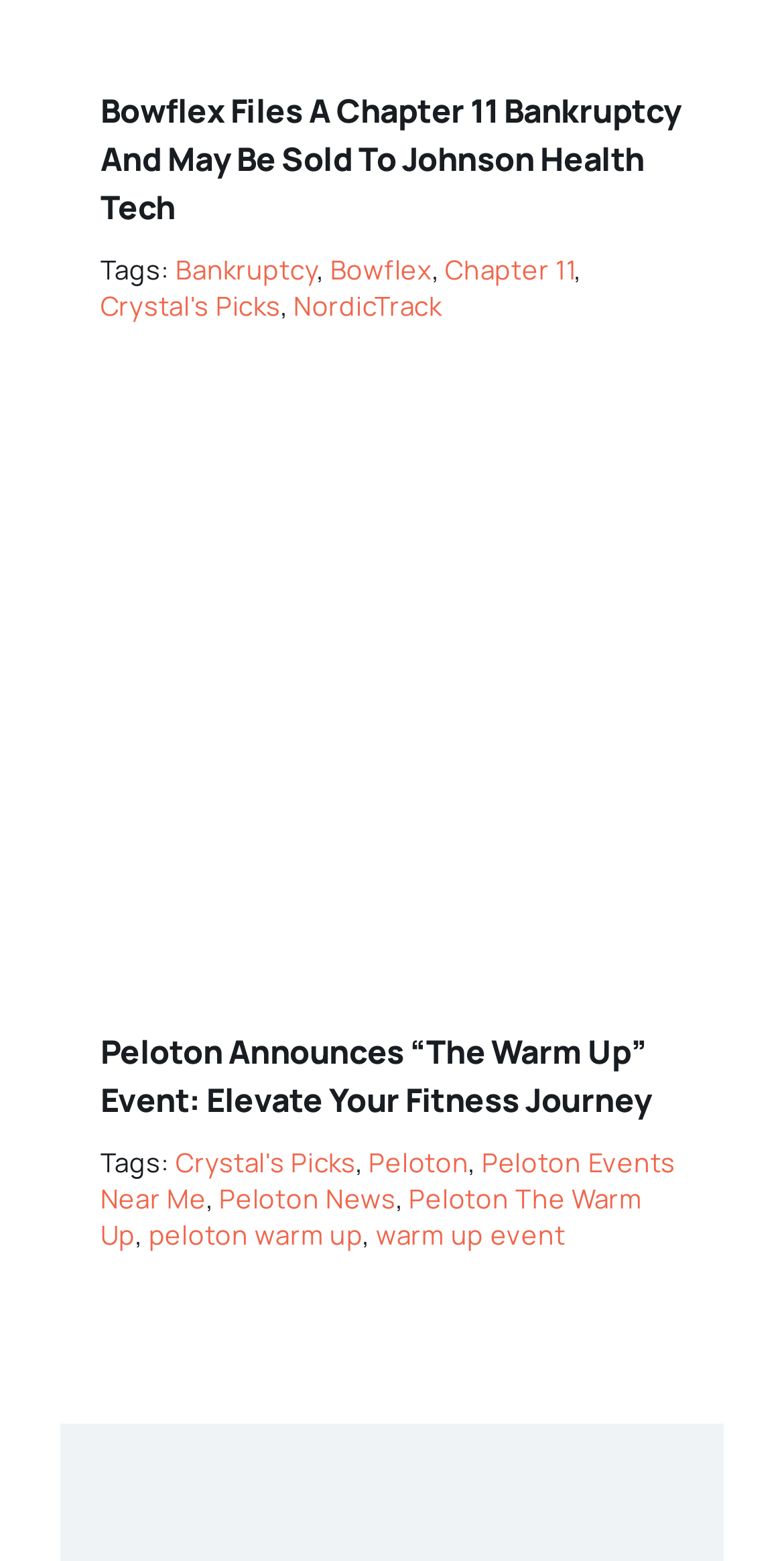Determine the coordinates of the bounding box that should be clicked to complete the instruction: "Visit the website designer's page". The coordinates should be represented by four float numbers between 0 and 1: [left, top, right, bottom].

None